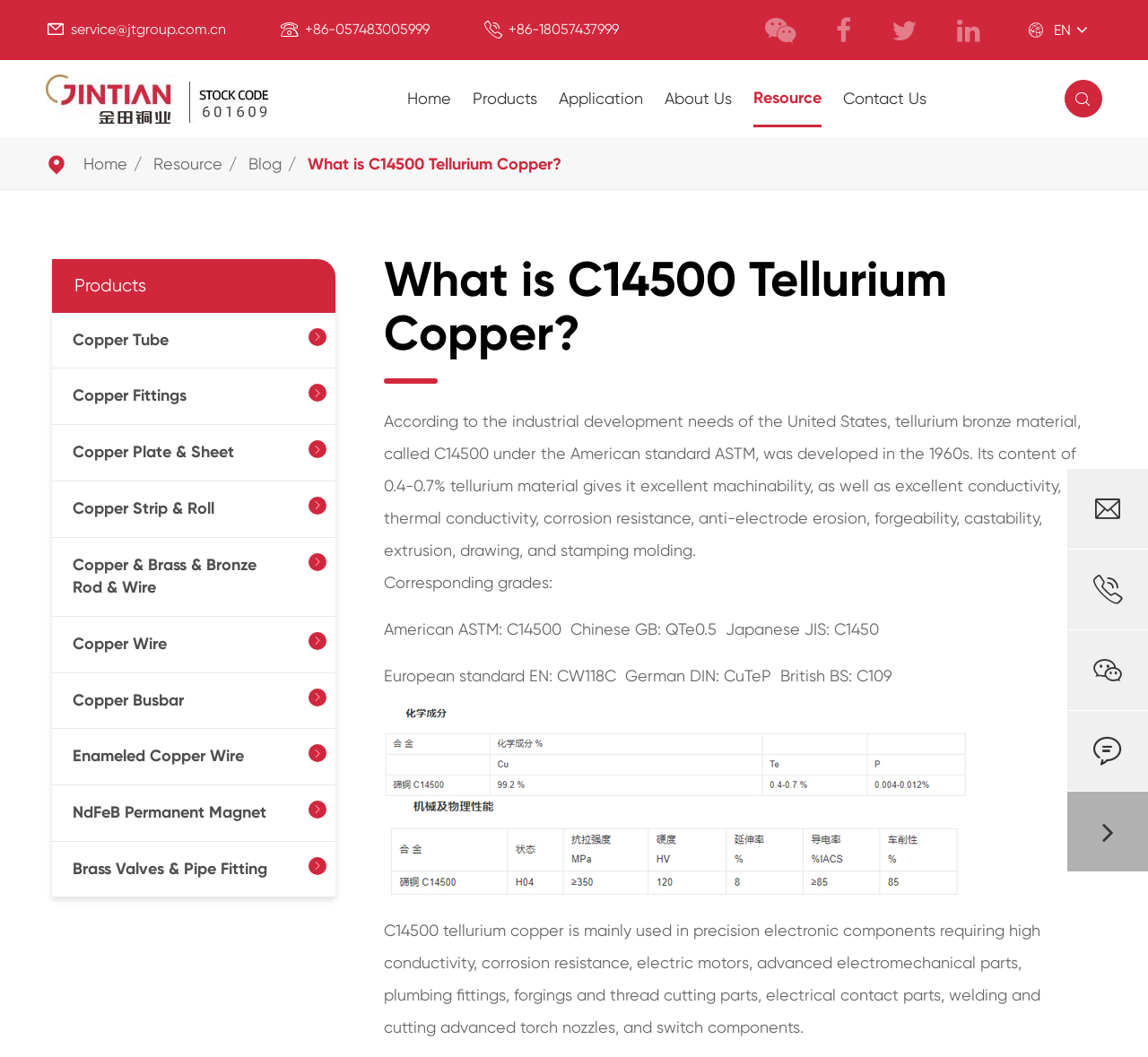Provide the bounding box for the UI element matching this description: "Copper Wire".

[0.045, 0.583, 0.261, 0.636]